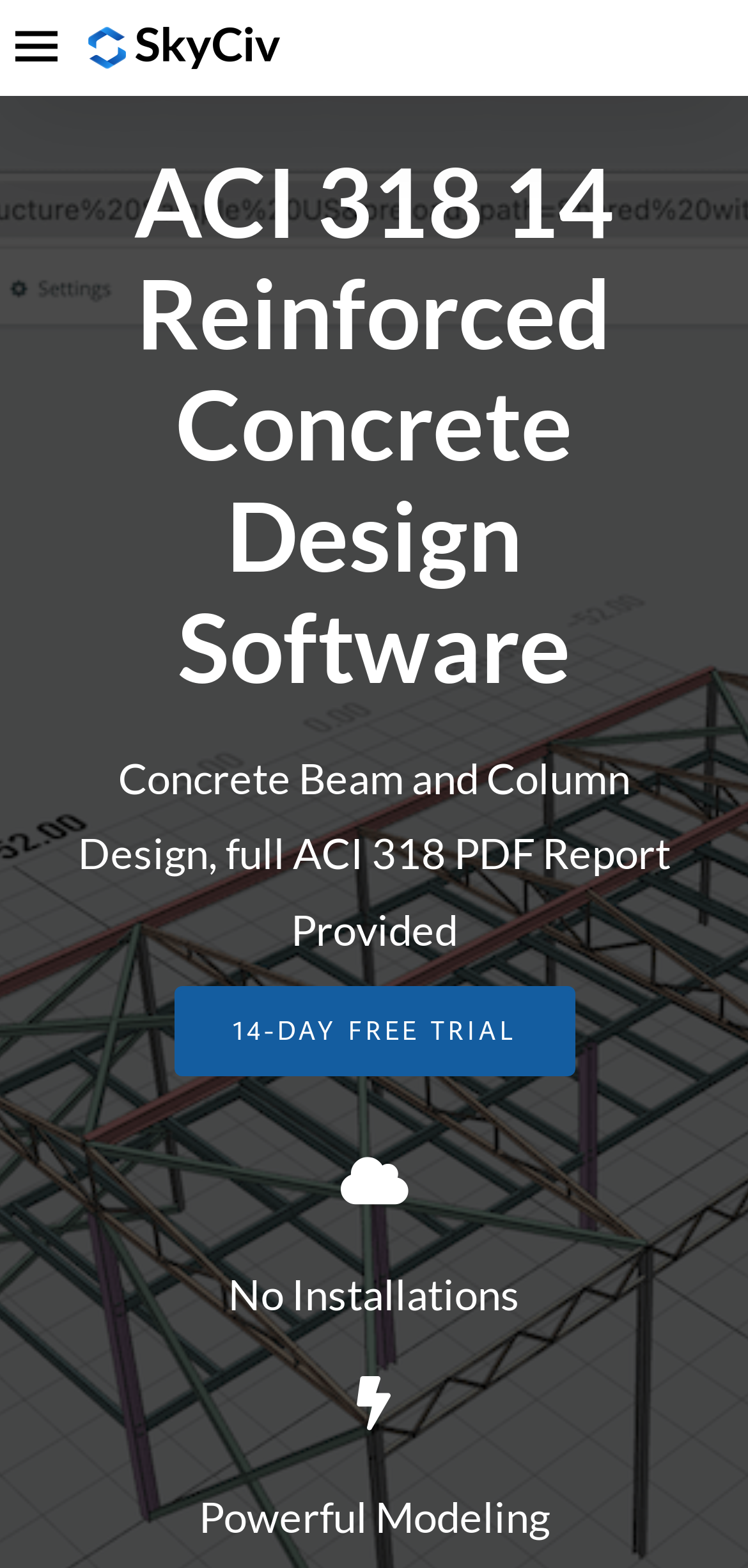Provide the bounding box coordinates of the HTML element described as: "14-Day Free Trial". The bounding box coordinates should be four float numbers between 0 and 1, i.e., [left, top, right, bottom].

[0.232, 0.629, 0.768, 0.687]